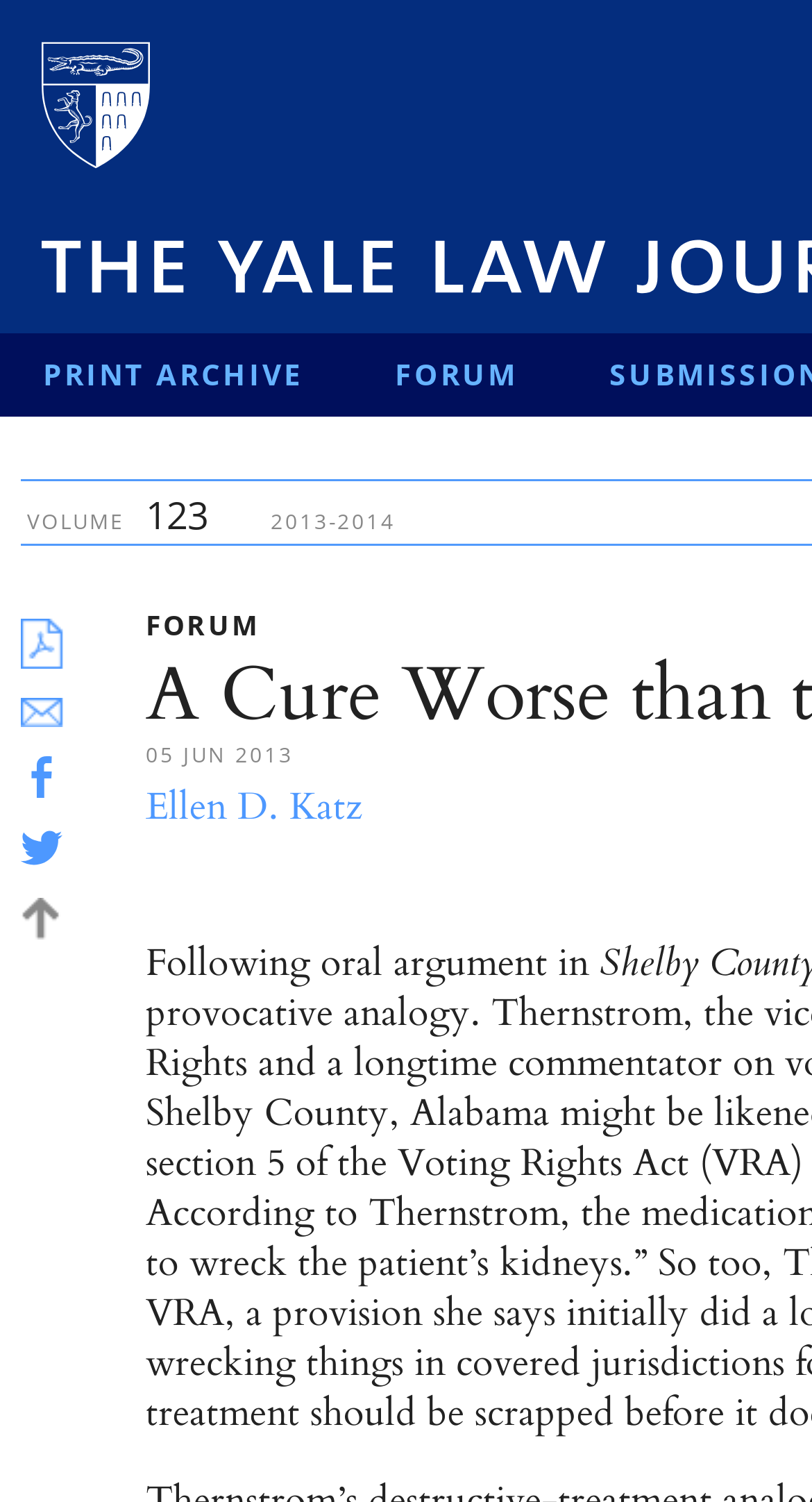Explain the contents of the webpage comprehensively.

The webpage appears to be an article or journal entry from "The Yale Law Journal - Forum" with a focus on a specific topic, "A Cure Worse than the Disease?". 

At the top left of the page, there is a link with no text. To the right of this link, there are two more links, "PRINT ARCHIVE" and "FORUM", which are positioned horizontally. Below these links, there are three lines of text: "VOLUME", "123", and "2013-2014", which are likely indicating the publication information of the journal.

On the left side of the page, there are five consecutive links with no text, stacked vertically. These links are positioned above the middle of the page.

On the right side of the page, there is a section with the title "FORUM" and a date "05 JUN 2013". Below this title, there is an author's name, "Ellen D. Katz", which is a link. The main content of the article starts below the author's name, with the text "Following oral argument in...".